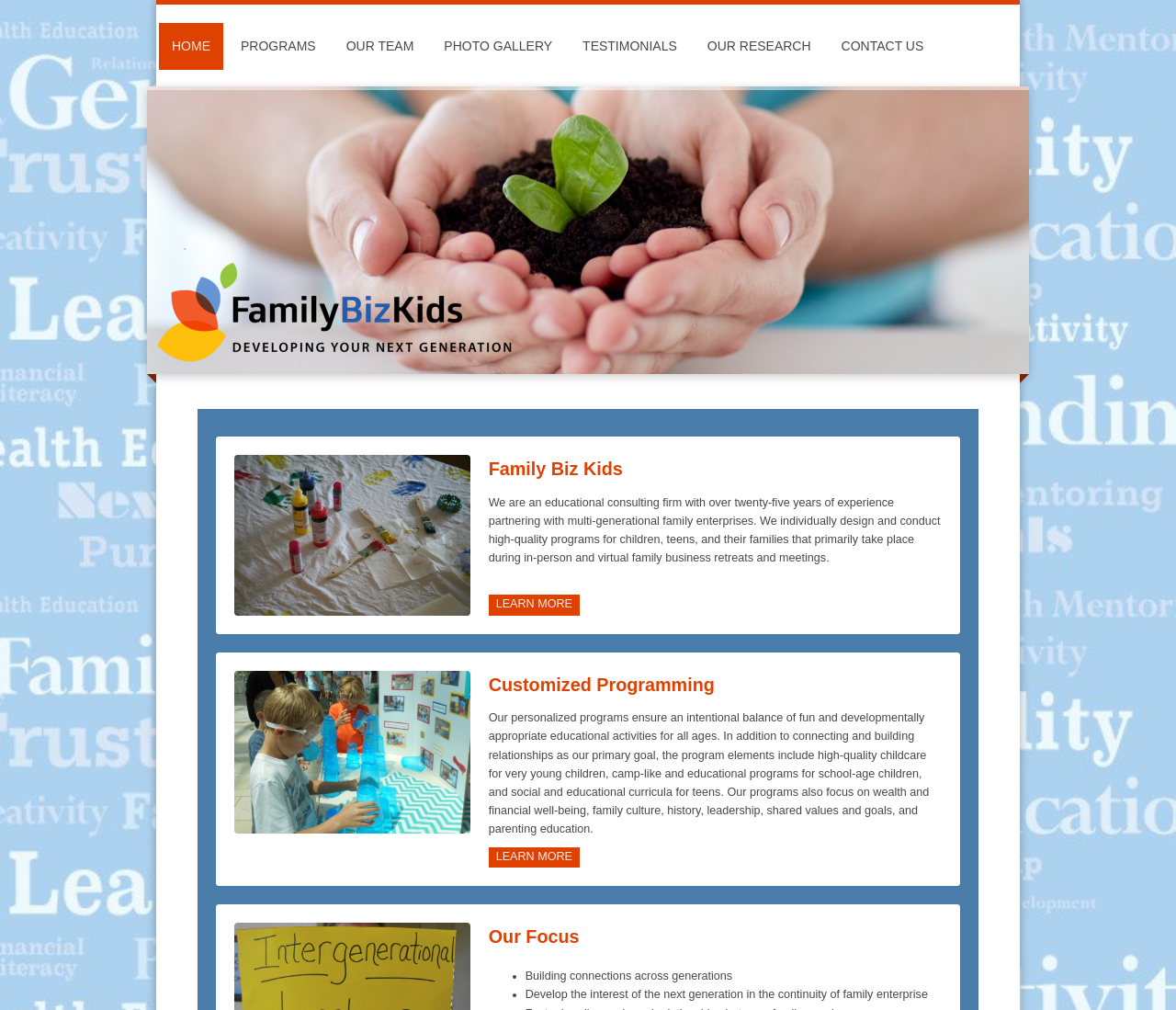Write an elaborate caption that captures the essence of the webpage.

This webpage is the personal home page of Elizabeth Bird from Edmonds, WA. At the top, there are seven navigation links: "HOME", "PROGRAMS", "OUR TEAM", "PHOTO GALLERY", "TESTIMONIALS", "OUR RESEARCH", and "CONTACT US", aligned horizontally across the page.

Below the navigation links, there is a section with a heading "Family Biz Kids". This section contains a brief description of the educational consulting firm, which provides high-quality programs for children, teens, and their families during in-person and virtual family business retreats and meetings.

To the left of this section, there are two empty links with no text. Below the description, there is a "LEARN MORE" link. 

Further down, there is another section with a heading "Customized Programming". This section explains that the firm's personalized programs ensure a balance of fun and educational activities for all ages, including childcare, camp-like programs, and social and educational curricula. The section also mentions the focus on wealth, family culture, history, leadership, and parenting education.

Below this section, there is another "LEARN MORE" link. 

The final section has a heading "Our Focus" and lists two bullet points: "Building connections across generations" and "Develop the interest of the next generation in the continuity of family enterprise".